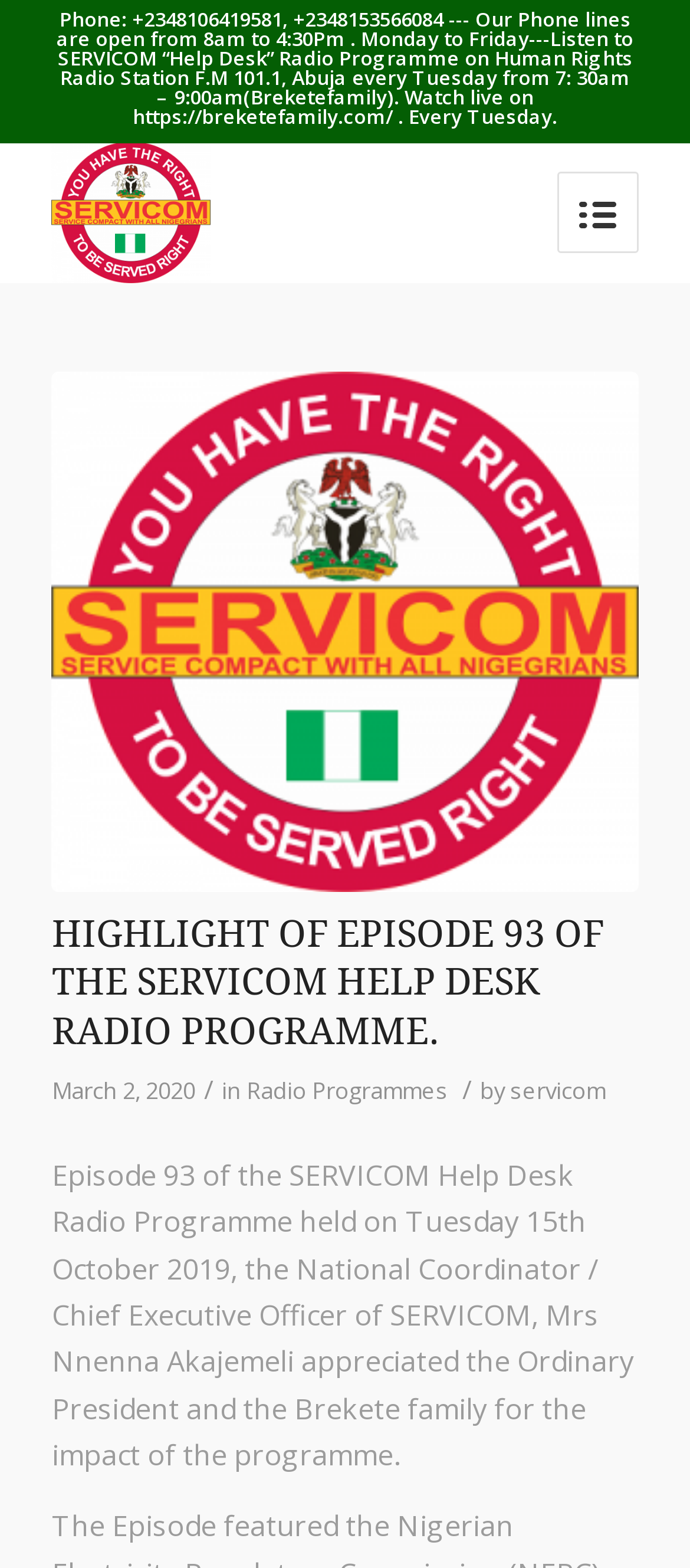Using the format (top-left x, top-left y, bottom-right x, bottom-right y), provide the bounding box coordinates for the described UI element. All values should be floating point numbers between 0 and 1: Radio Programmes

[0.357, 0.685, 0.649, 0.705]